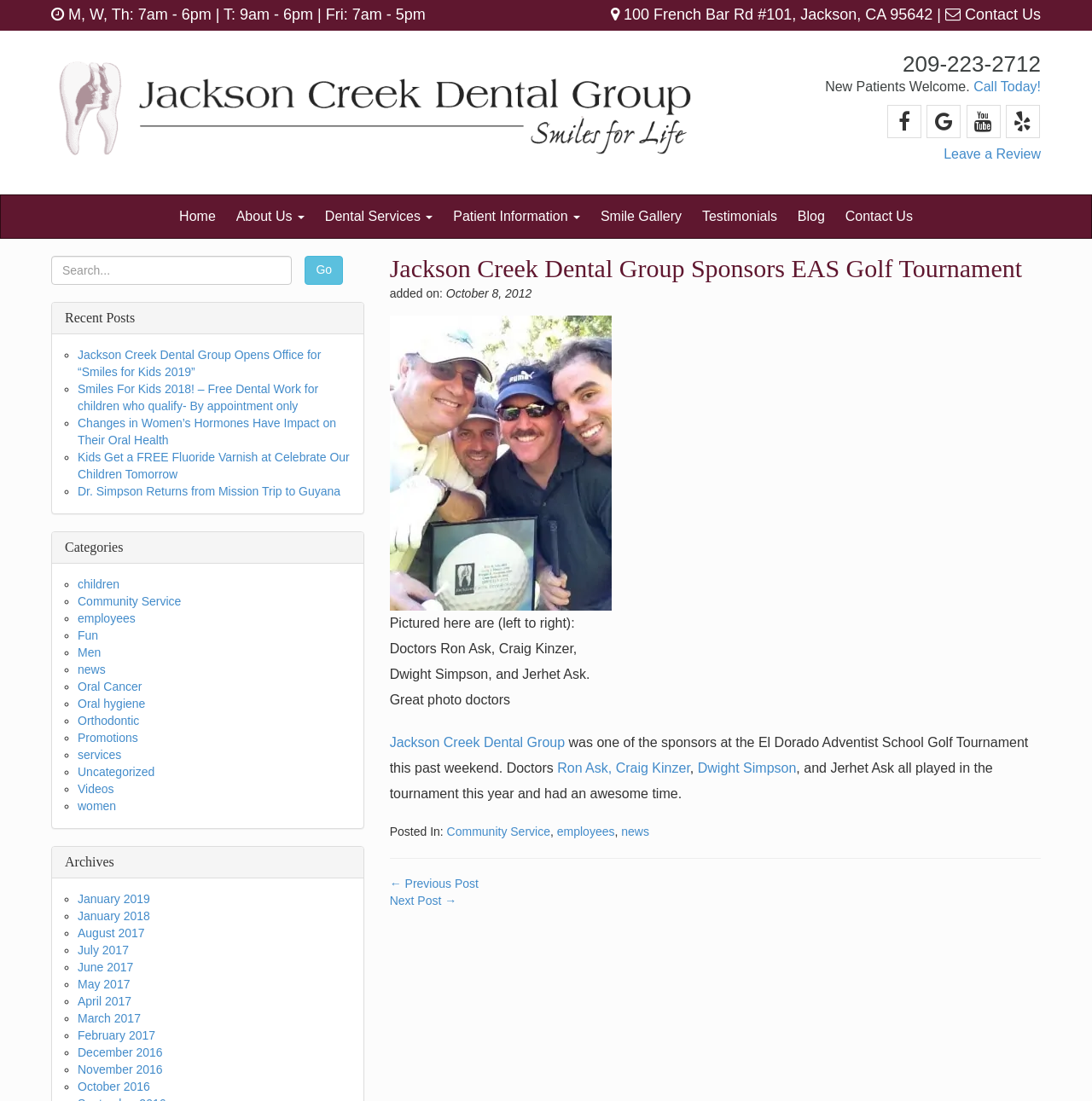Identify the bounding box coordinates of the element that should be clicked to fulfill this task: "View the 'Smile Gallery'". The coordinates should be provided as four float numbers between 0 and 1, i.e., [left, top, right, bottom].

[0.542, 0.178, 0.632, 0.216]